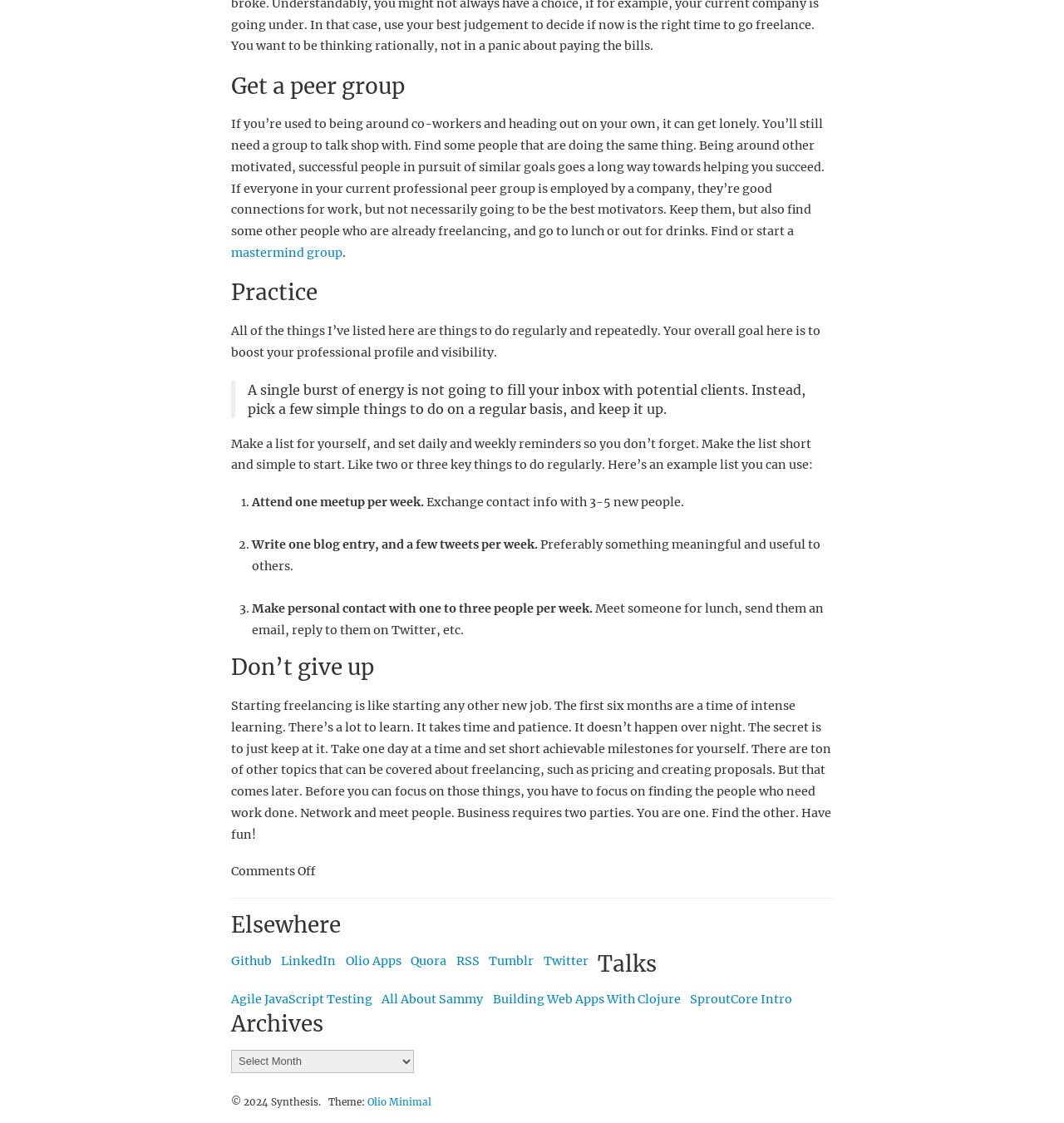Utilize the information from the image to answer the question in detail:
What is the importance of practice in freelancing?

The webpage emphasizes the importance of practice in freelancing, suggesting that it is necessary to boost one's professional profile and visibility. This implies that practice is essential for freelancers to succeed and attract potential clients.